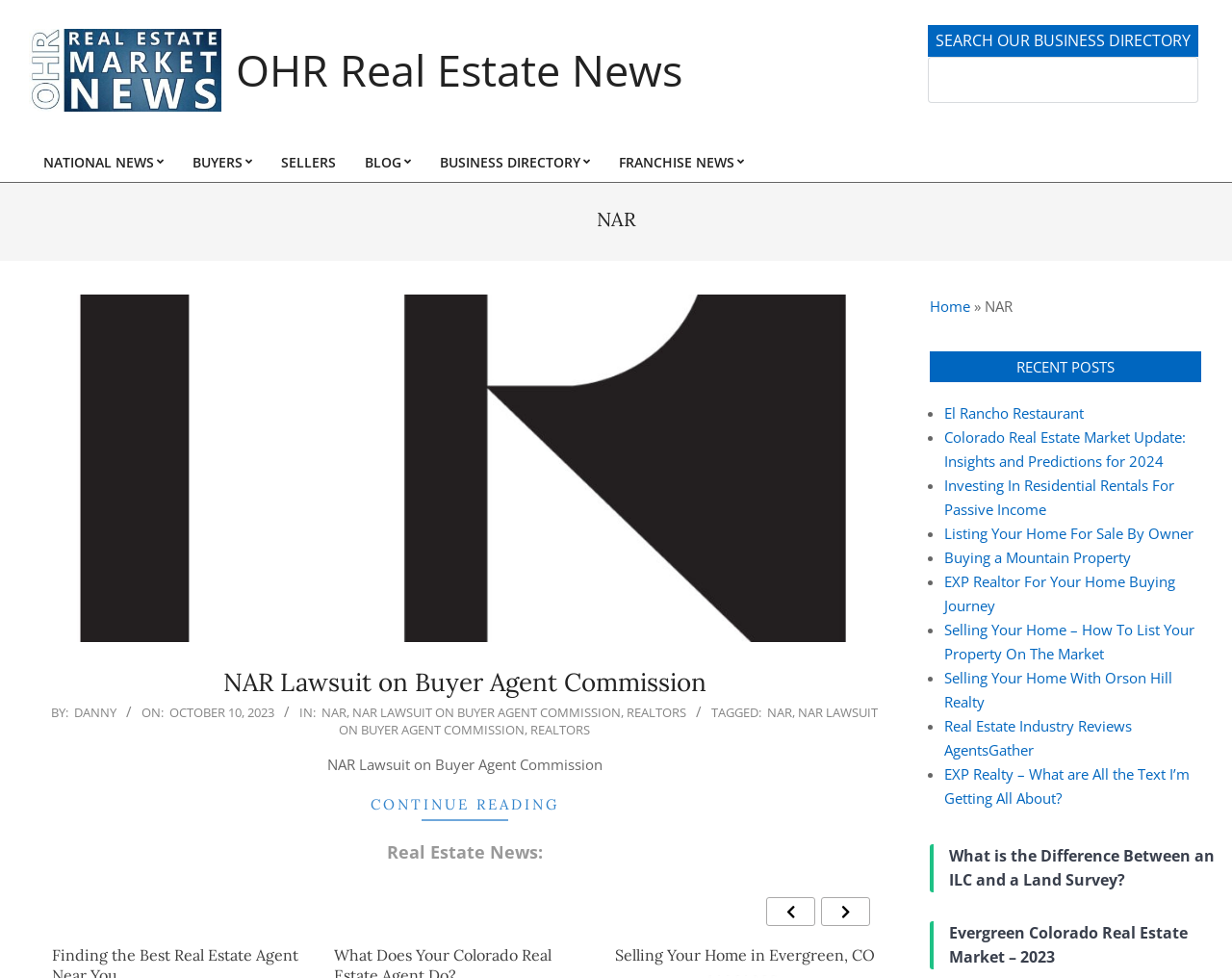What is the main topic of the webpage?
From the image, provide a succinct answer in one word or a short phrase.

Real Estate News